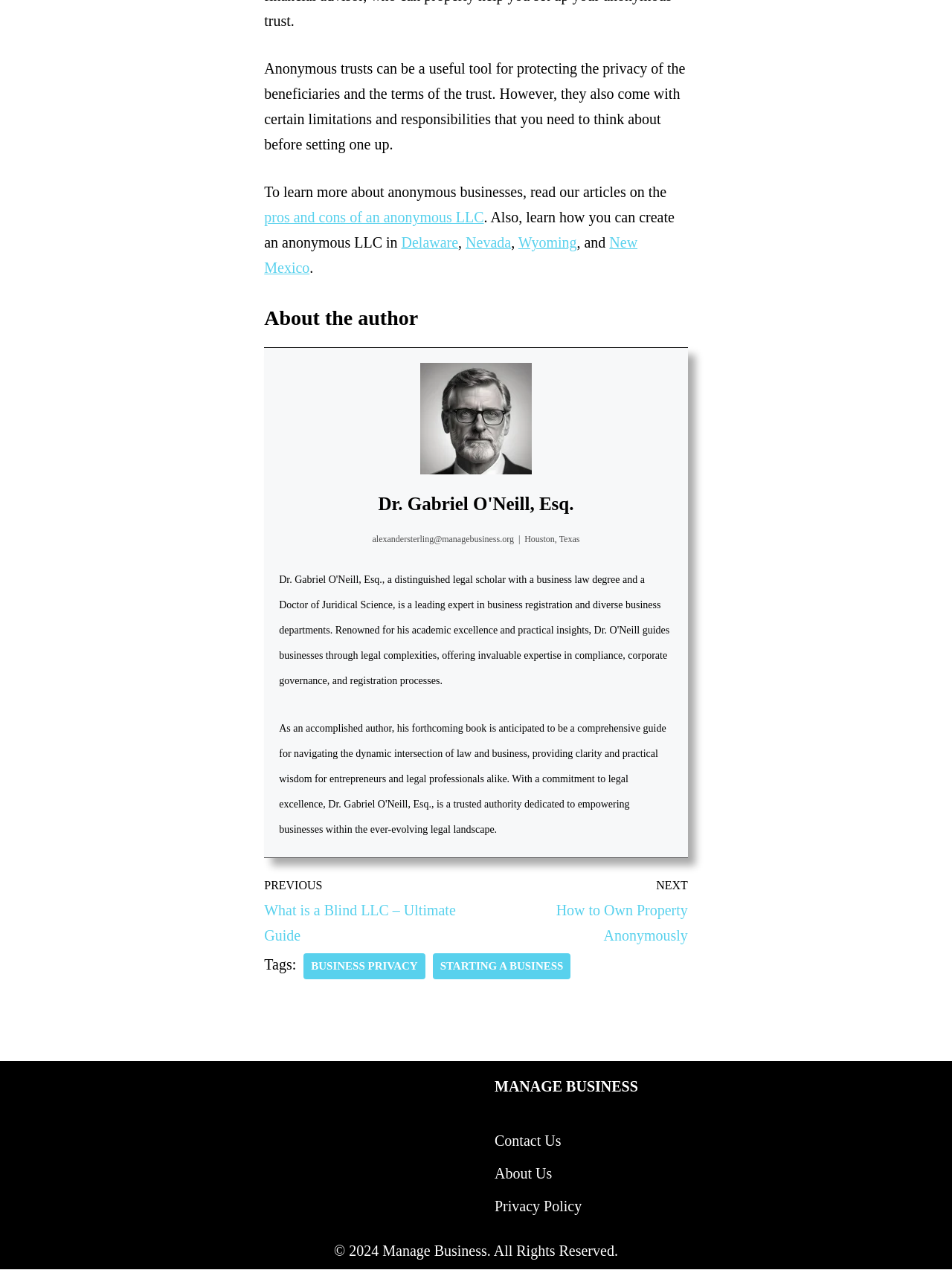Answer the following query concisely with a single word or phrase:
What is the name of the website?

Manage Business